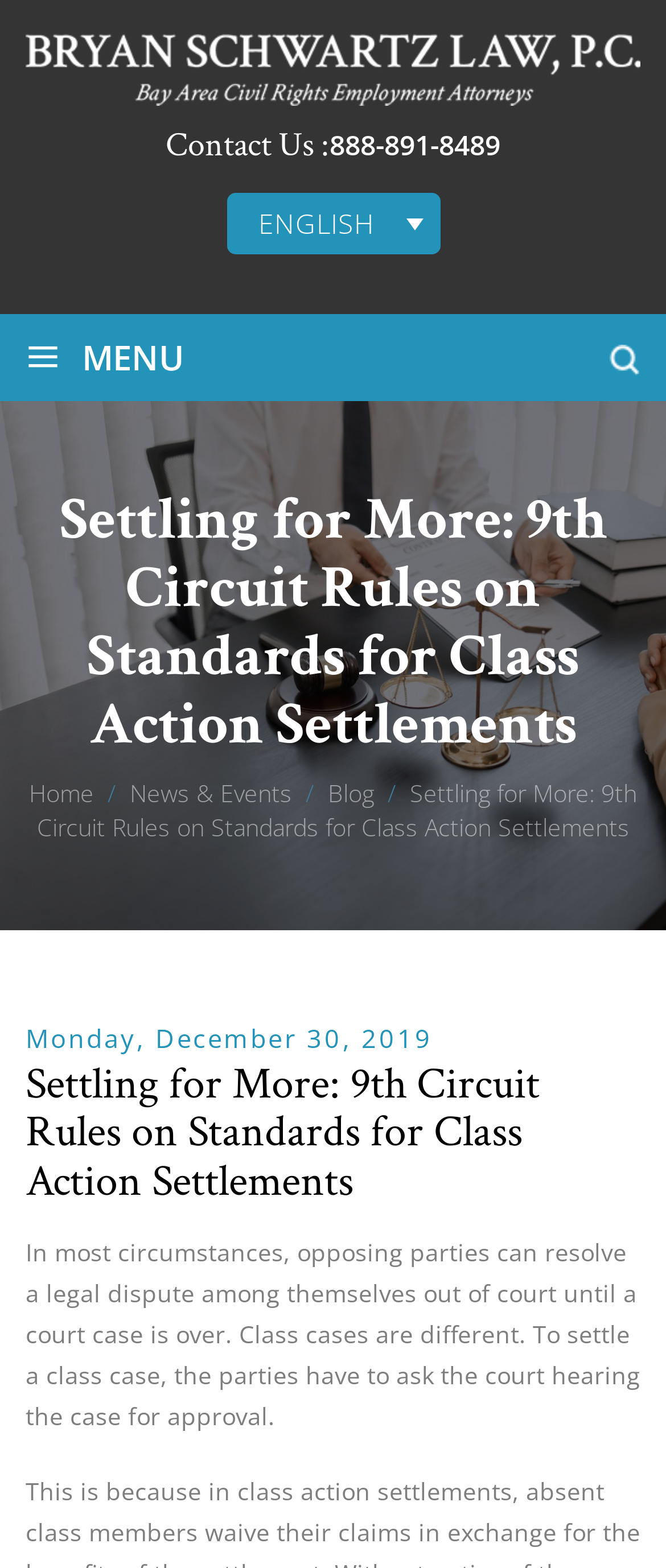Provide a one-word or short-phrase answer to the question:
What is the topic of the article?

Class Action Settlements